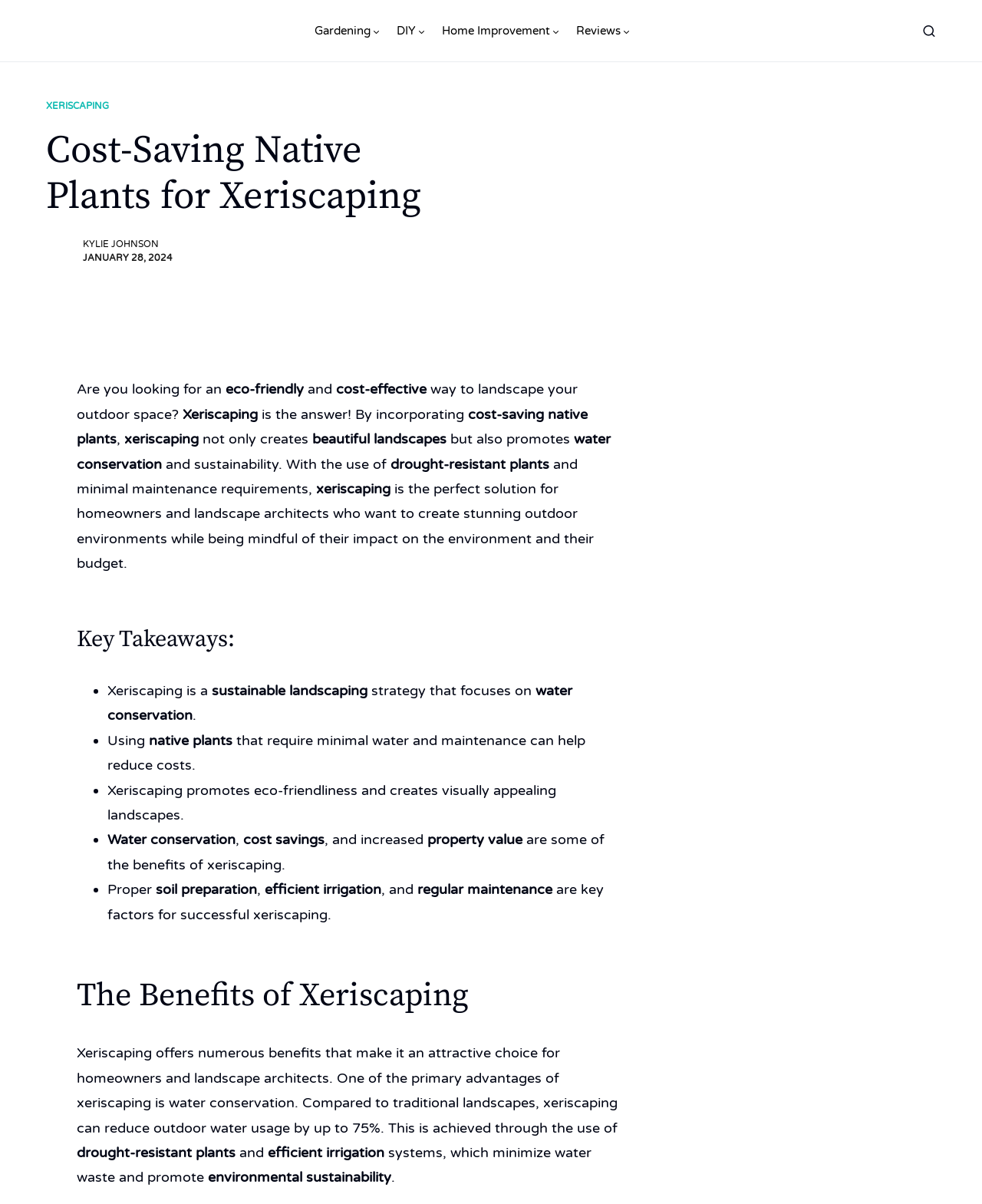Based on the image, give a detailed response to the question: What is the author of the article?

The author of the article is Kylie Johnson, which is mentioned in the link 'KYLIE JOHNSON' with a bounding box coordinate of [0.084, 0.197, 0.162, 0.208].